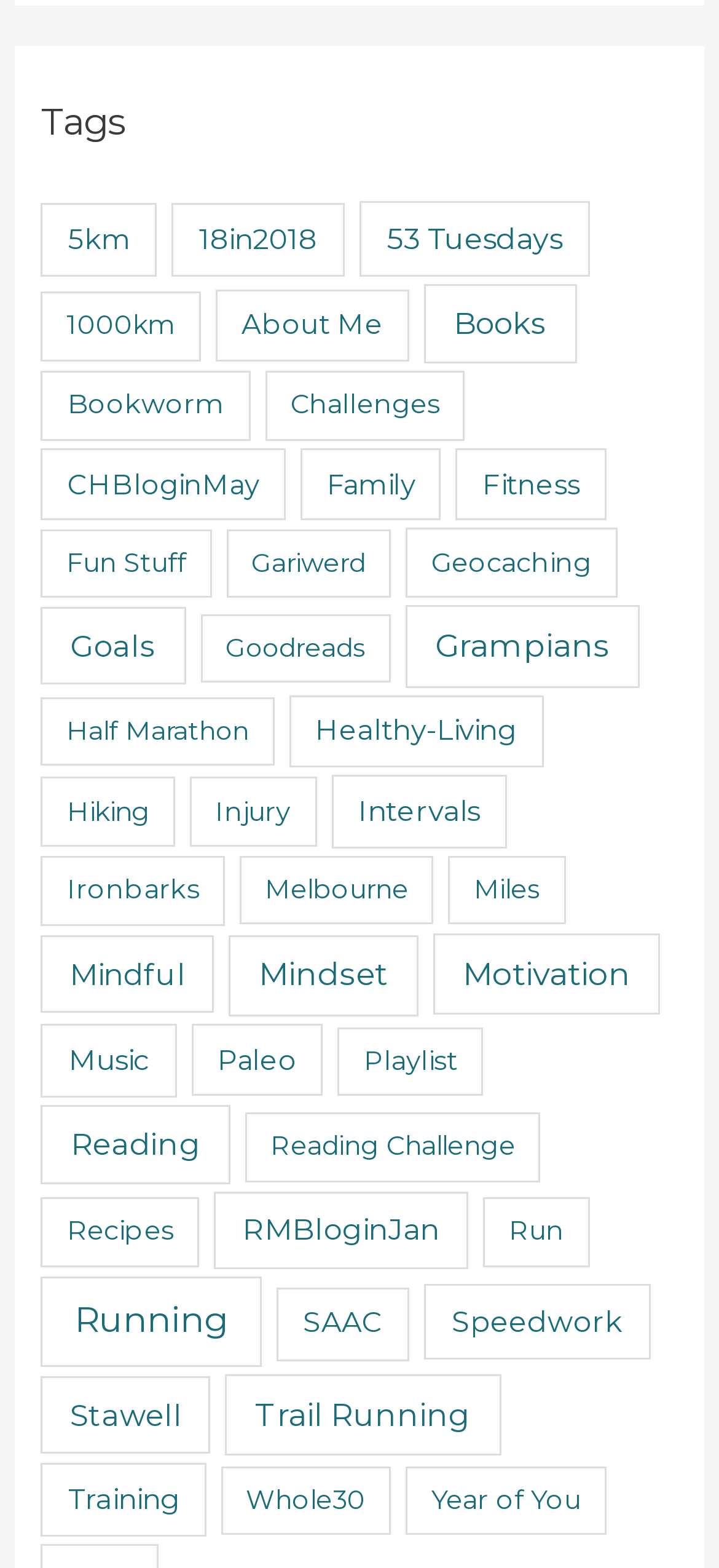From the element description Reading Challenge, predict the bounding box coordinates of the UI element. The coordinates must be specified in the format (top-left x, top-left y, bottom-right x, bottom-right y) and should be within the 0 to 1 range.

[0.341, 0.71, 0.752, 0.754]